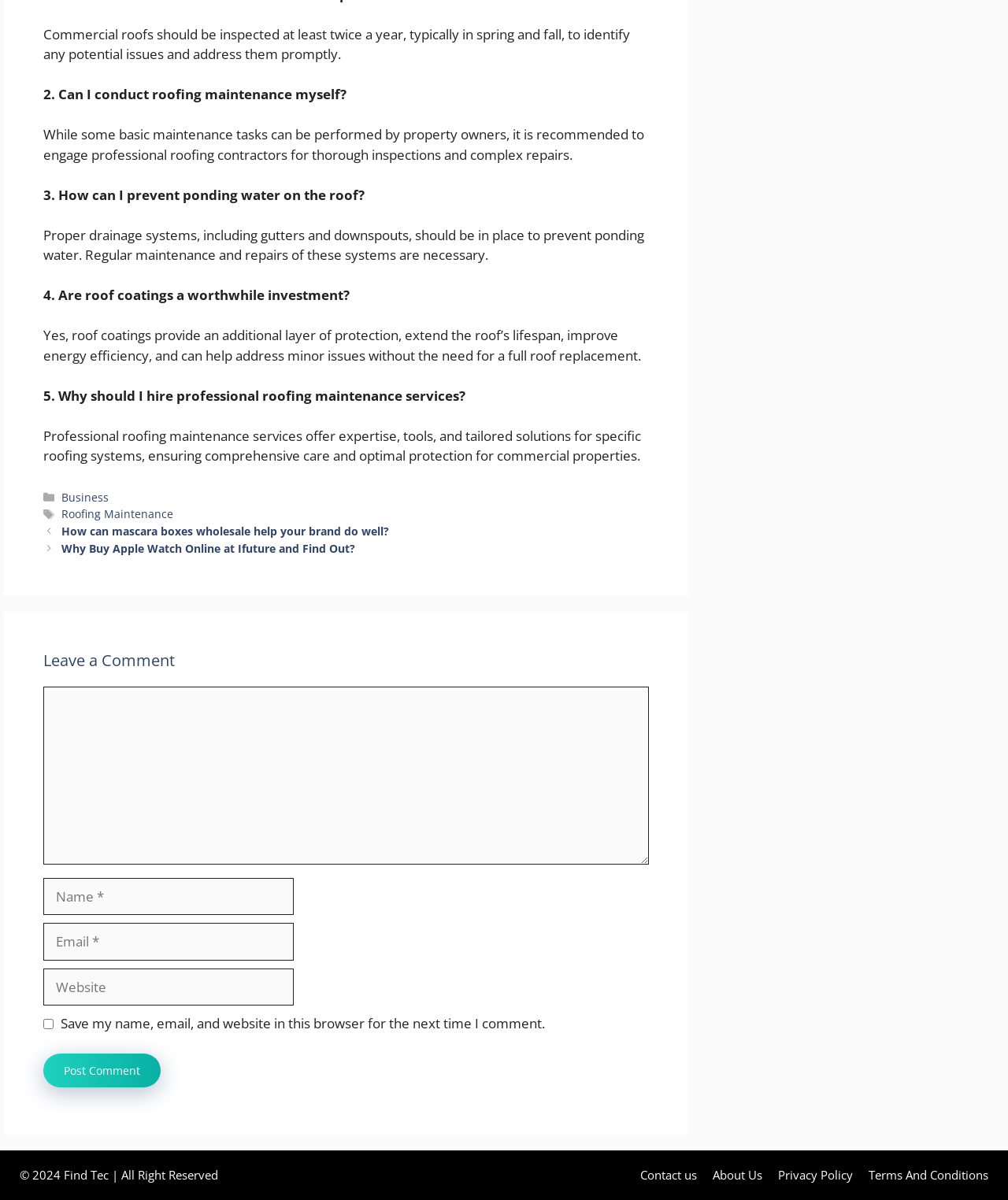Determine the bounding box coordinates for the area that should be clicked to carry out the following instruction: "Leave a comment in the 'Comment' field".

[0.043, 0.572, 0.644, 0.721]